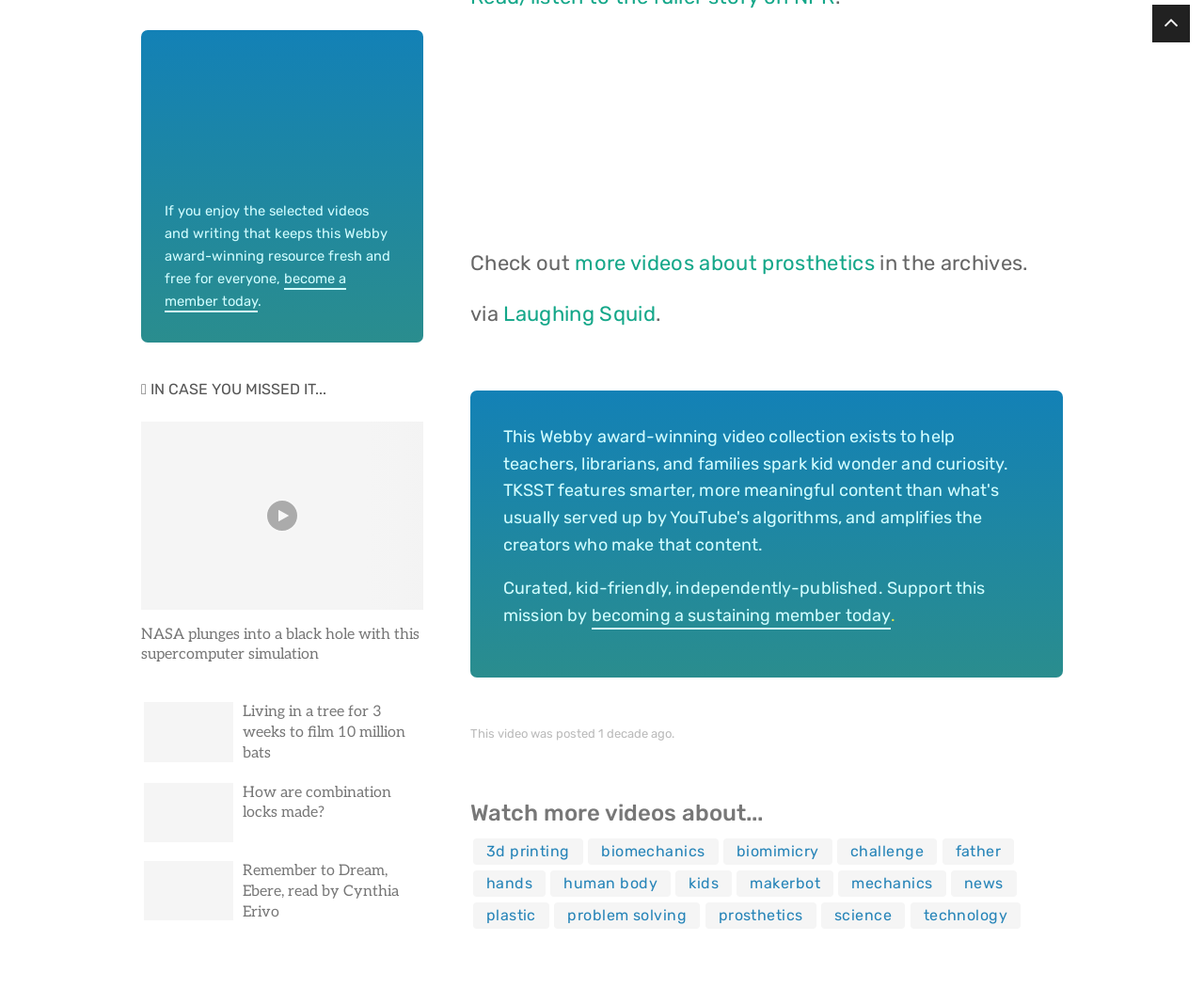Identify the bounding box coordinates of the area you need to click to perform the following instruction: "Watch more videos about prosthetics".

[0.478, 0.249, 0.726, 0.274]